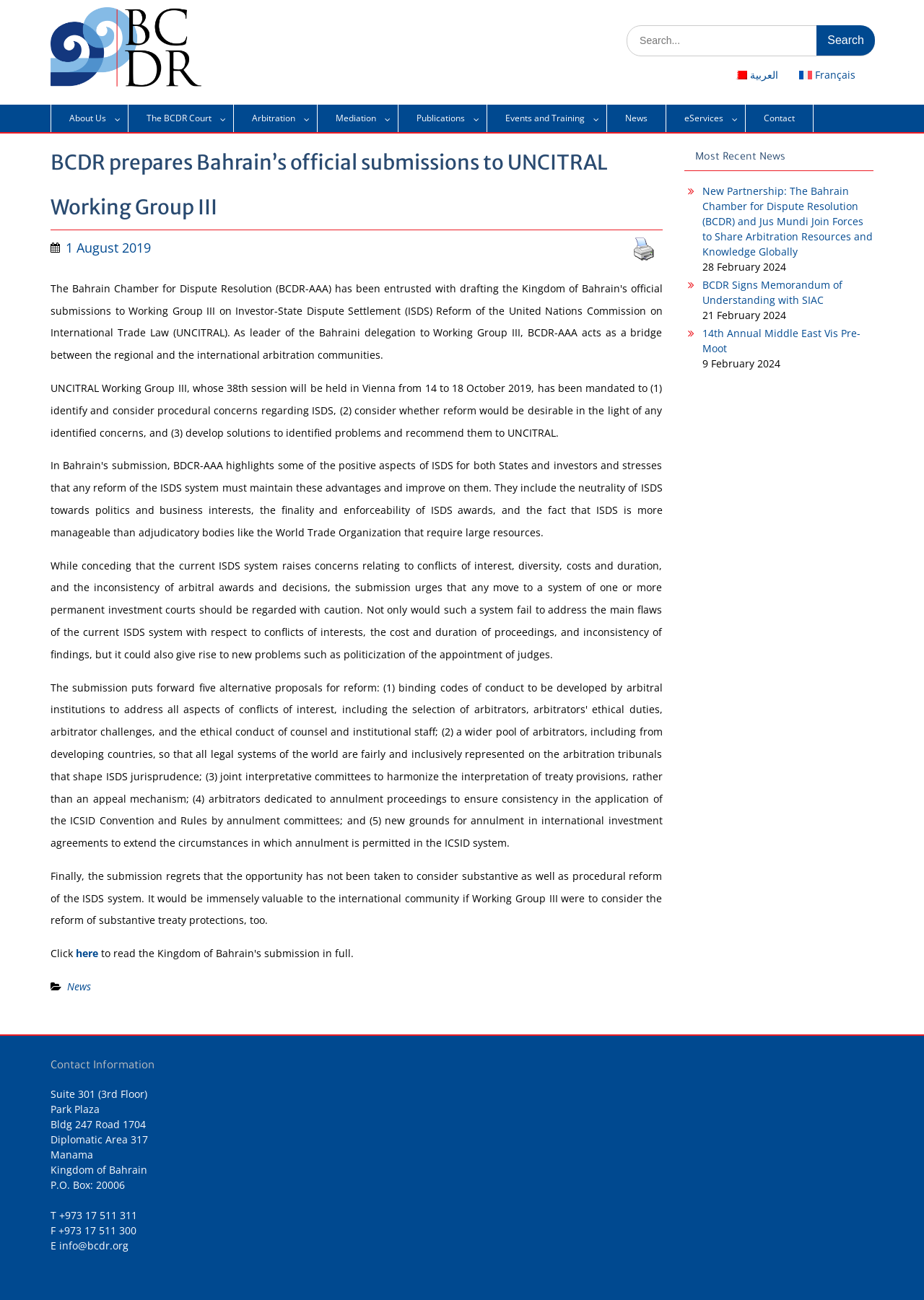What is the purpose of the search box?
Examine the screenshot and reply with a single word or phrase.

To search the website